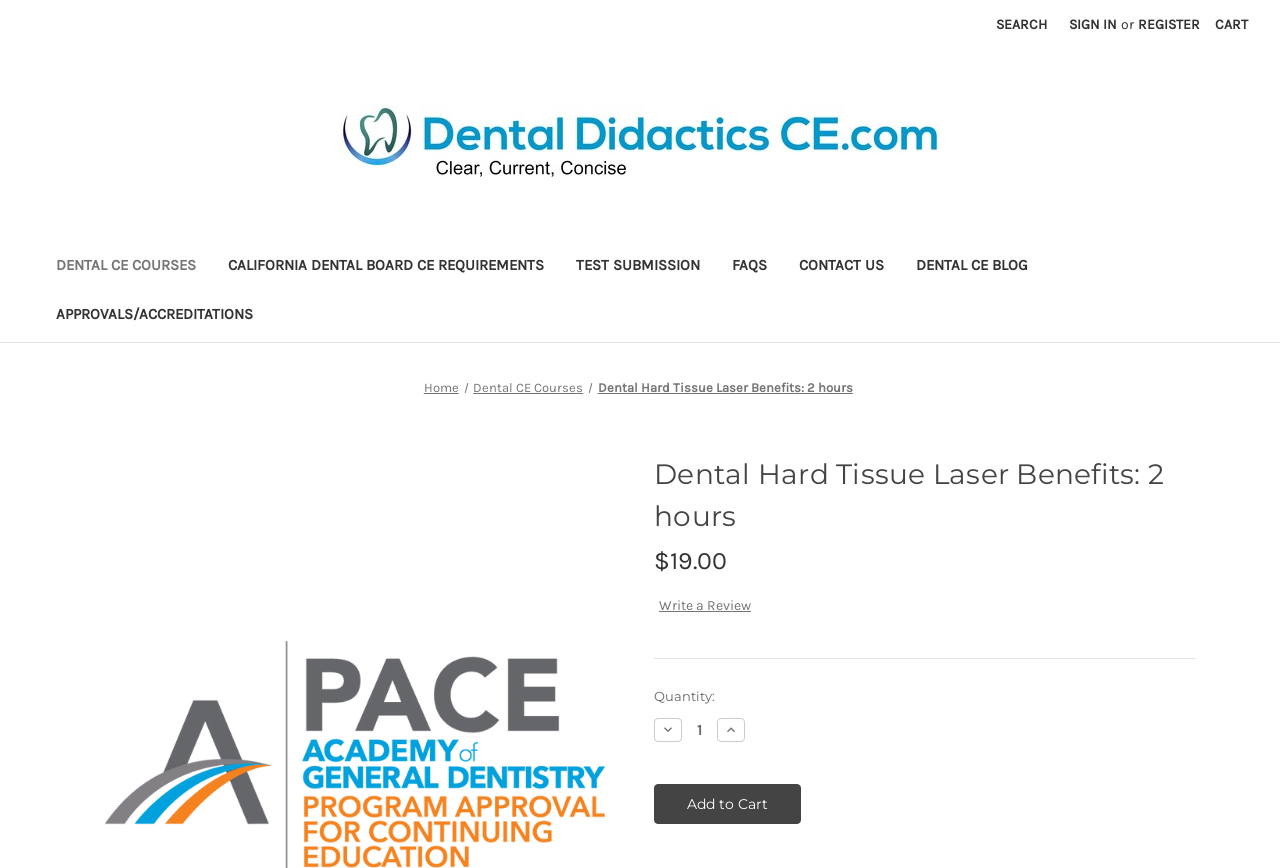What is the name of the online continuing education course?
Based on the screenshot, provide a one-word or short-phrase response.

Dental Hard Tissue Laser Benefits